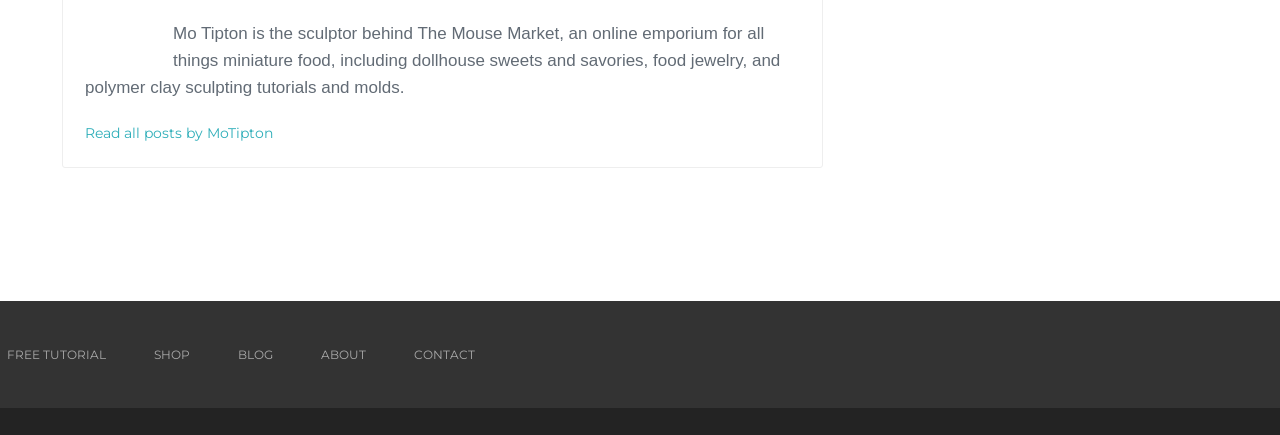Please answer the following query using a single word or phrase: 
What type of items can be found in The Mouse Market?

Dollhouse sweets and savories